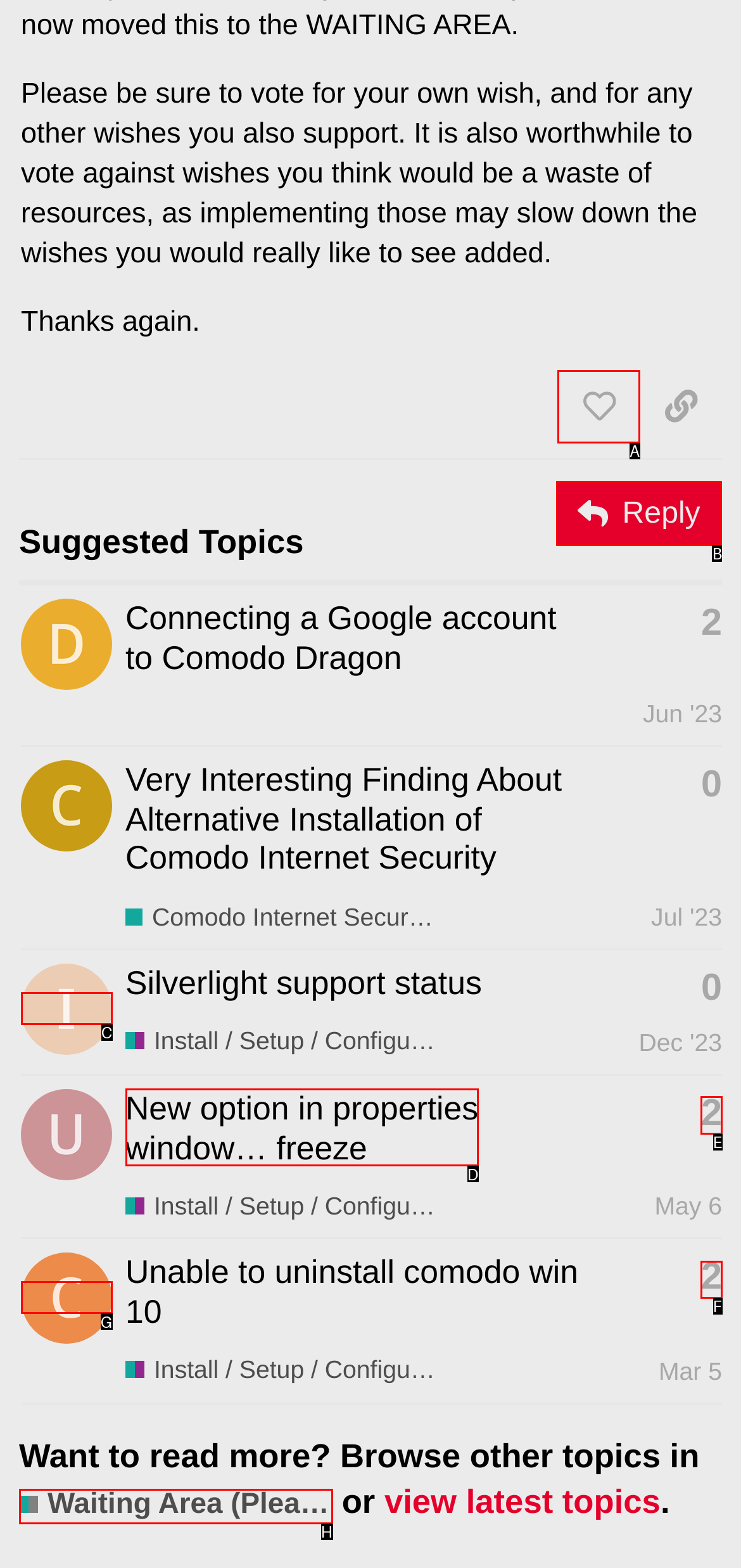Determine the letter of the element you should click to carry out the task: Click the 'Reply' button
Answer with the letter from the given choices.

B